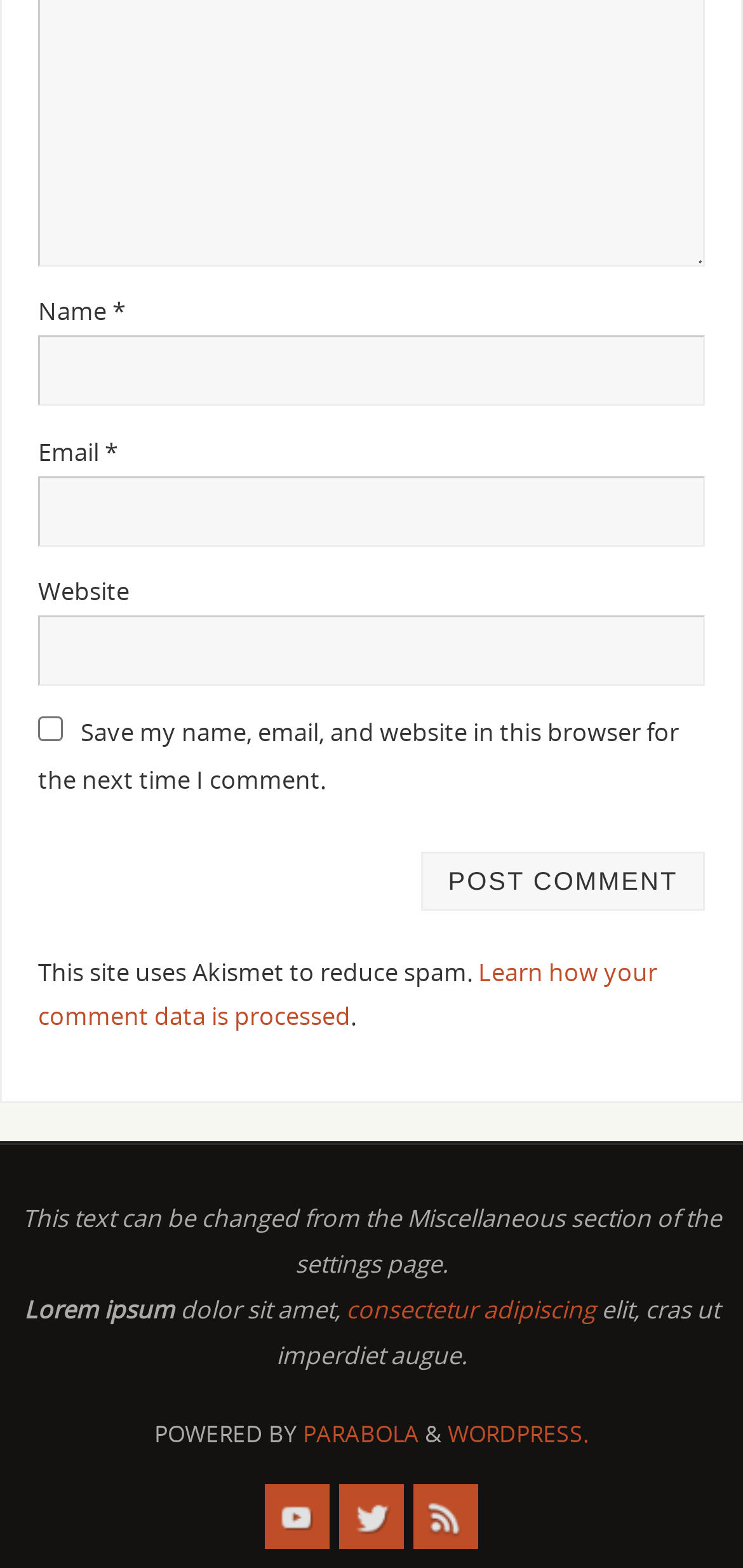Indicate the bounding box coordinates of the element that needs to be clicked to satisfy the following instruction: "Learn about Google Analytics for Power Users". The coordinates should be four float numbers between 0 and 1, i.e., [left, top, right, bottom].

None